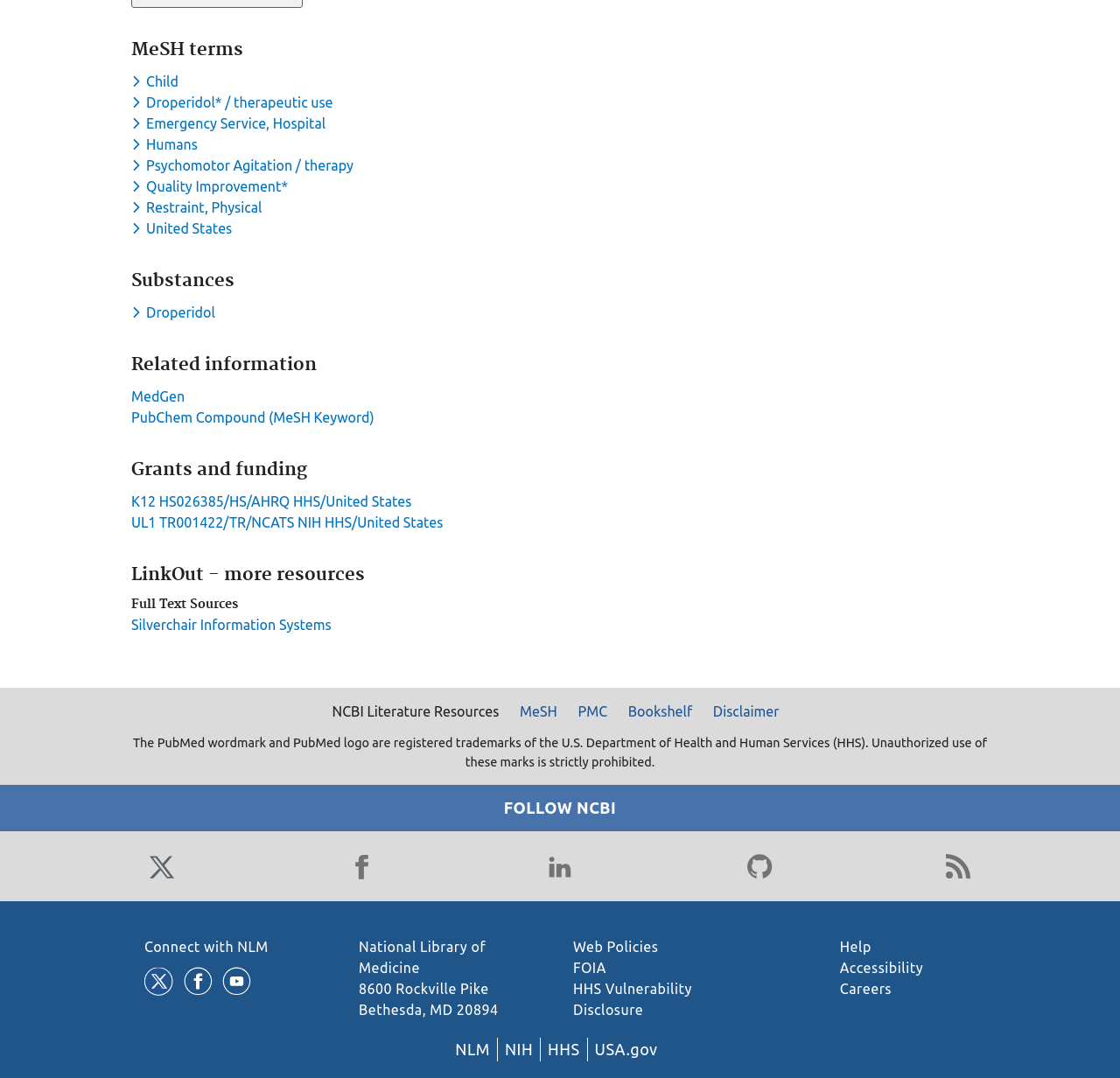Can you provide the bounding box coordinates for the element that should be clicked to implement the instruction: "Follow NCBI on Twitter"?

[0.129, 0.788, 0.16, 0.82]